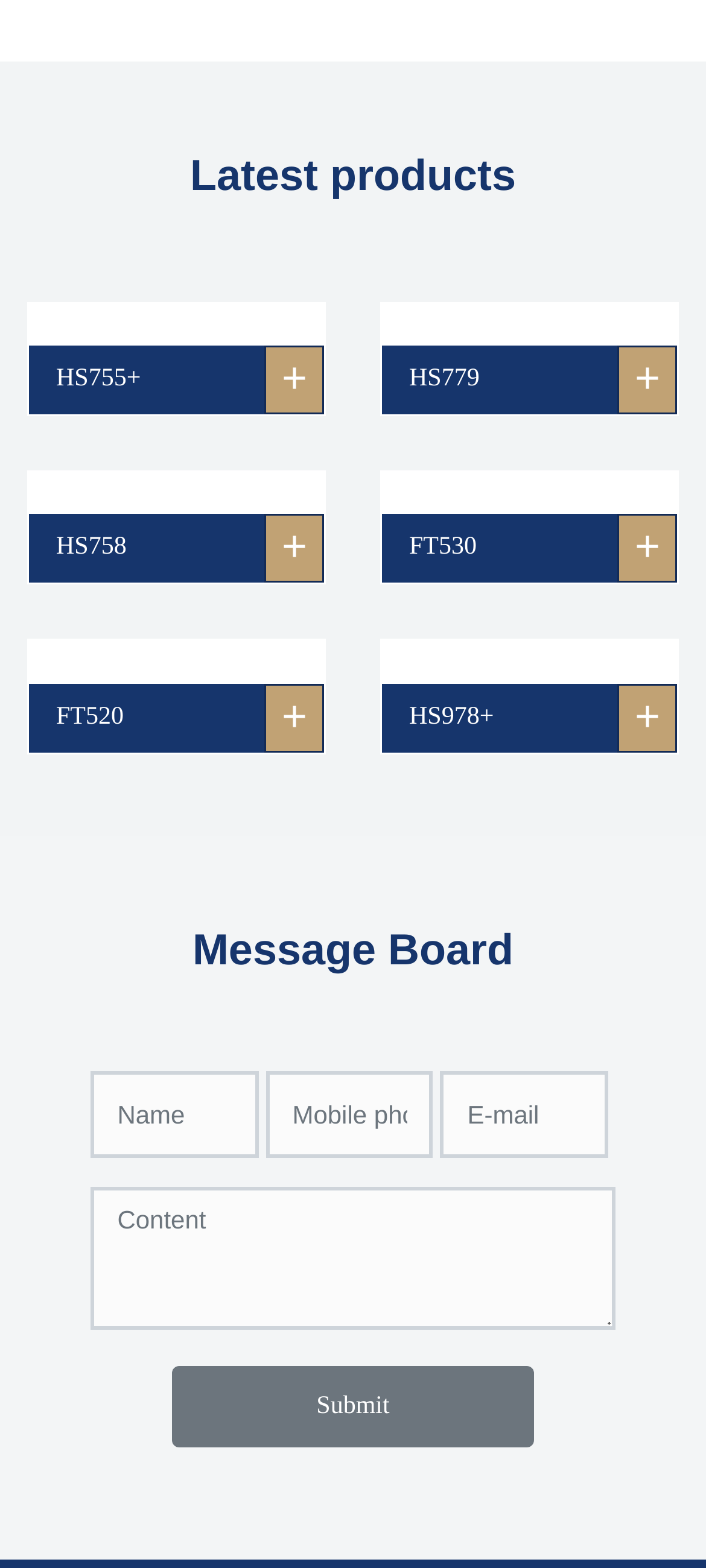Locate the bounding box coordinates of the element's region that should be clicked to carry out the following instruction: "View HS755+ product". The coordinates need to be four float numbers between 0 and 1, i.e., [left, top, right, bottom].

[0.041, 0.197, 0.459, 0.216]